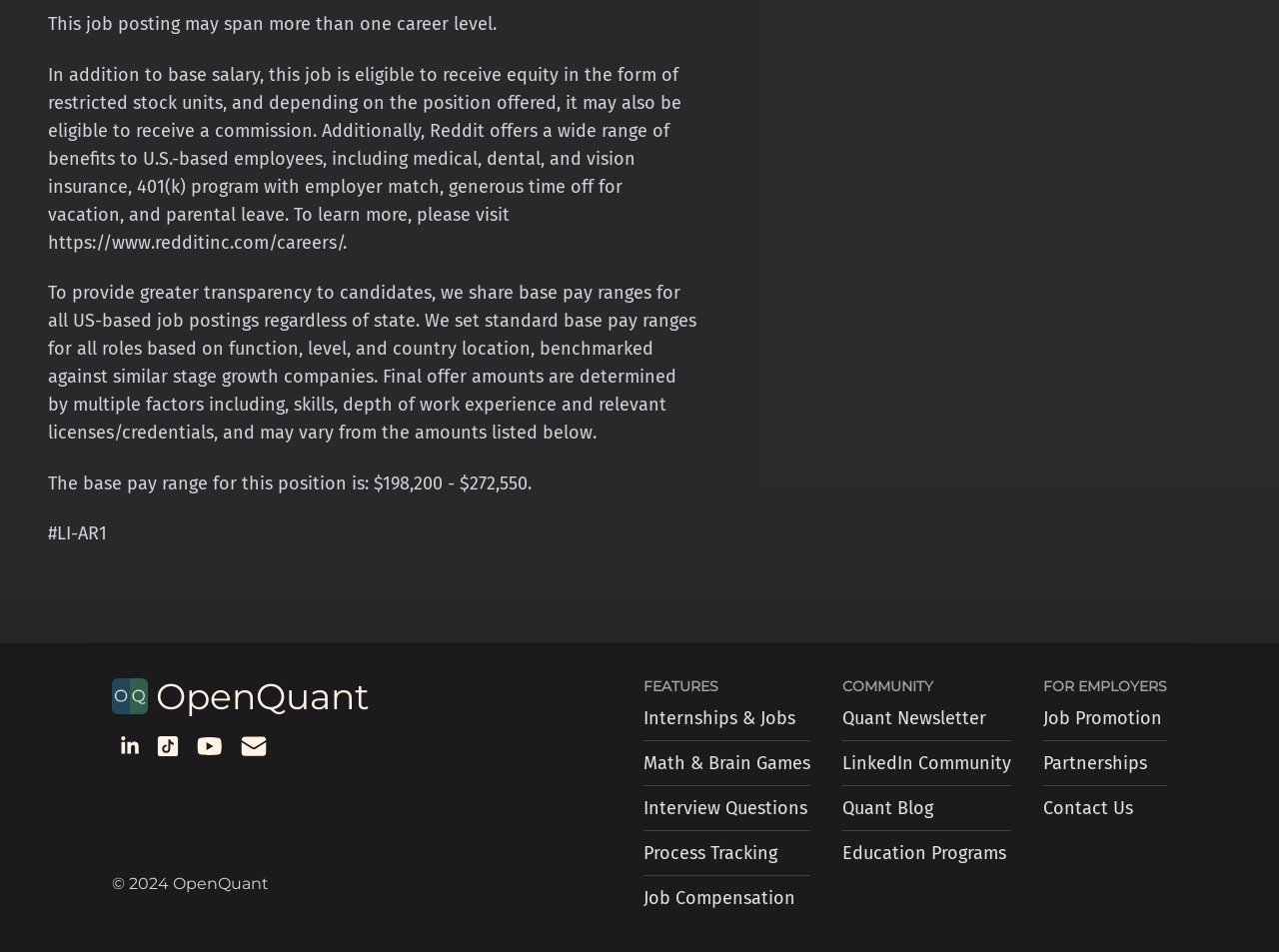Please provide a comprehensive response to the question below by analyzing the image: 
What is the name of the company offering this job?

The company name is not explicitly mentioned on this webpage, but it is mentioned in the text 'To learn more, please visit https://www.redditinc.com/careers/.' which suggests that the company is Reddit.